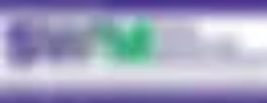Using the information in the image, give a detailed answer to the following question: What is the purpose of the SWAM certification?

The purpose of the SWAM certification is to promote diversity and inclusion within the business community, recognizing and supporting Small, Women-owned, or Minority-owned businesses in Virginia.